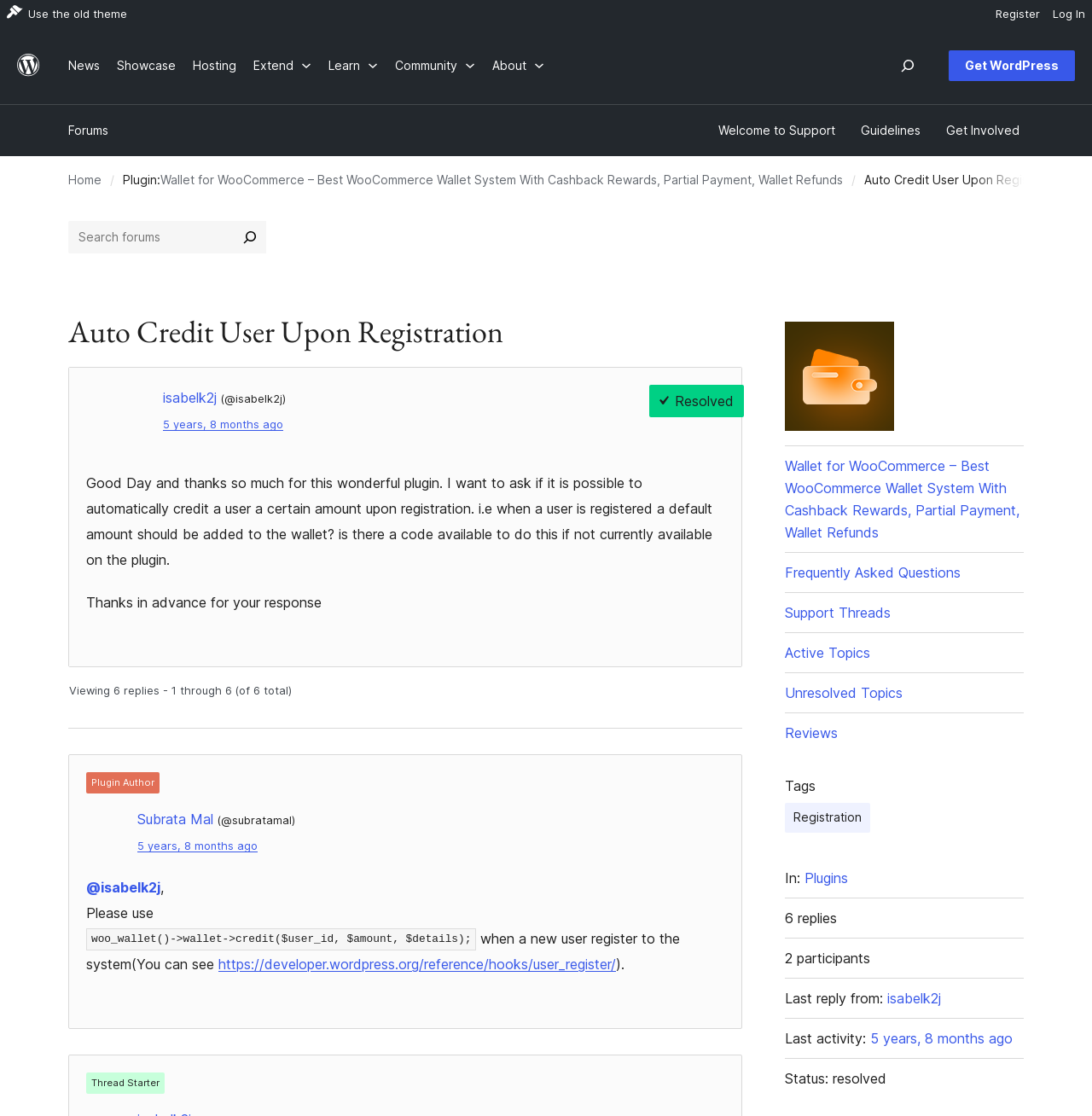Provide a short answer using a single word or phrase for the following question: 
What is the purpose of the code snippet?

To credit a user a certain amount upon registration